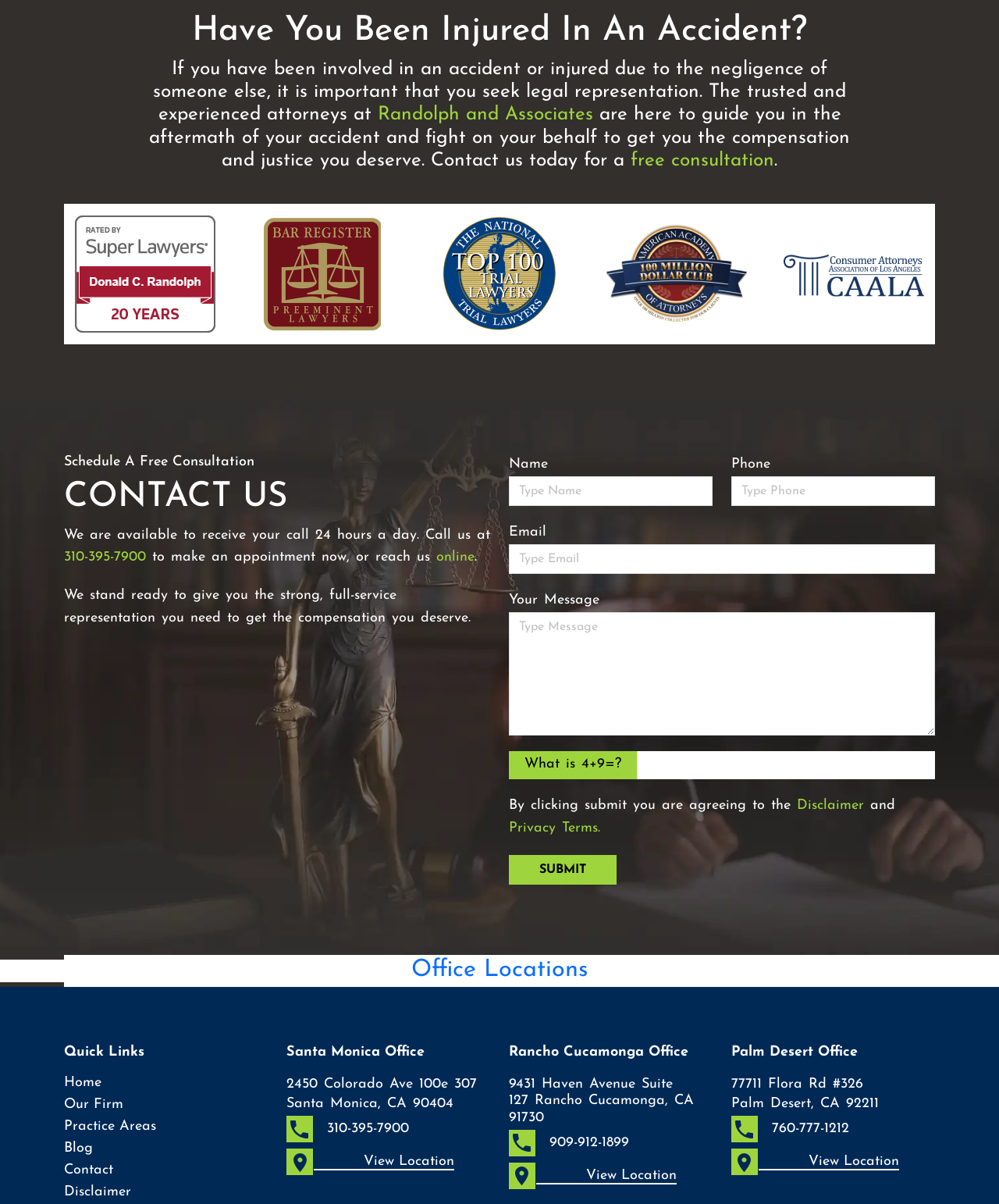Give a succinct answer to this question in a single word or phrase: 
What is the purpose of the website?

Law firm services